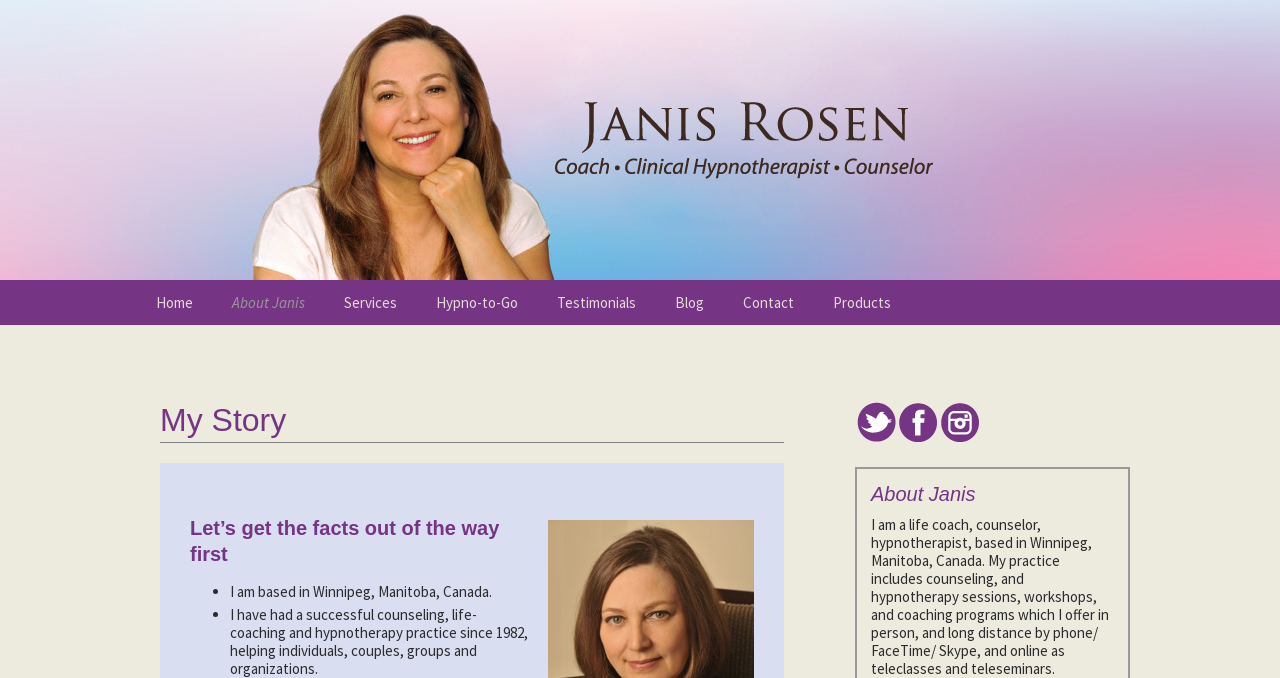Given the element description Testimonials, specify the bounding box coordinates of the corresponding UI element in the format (top-left x, top-left y, bottom-right x, bottom-right y). All values must be between 0 and 1.

[0.421, 0.413, 0.511, 0.479]